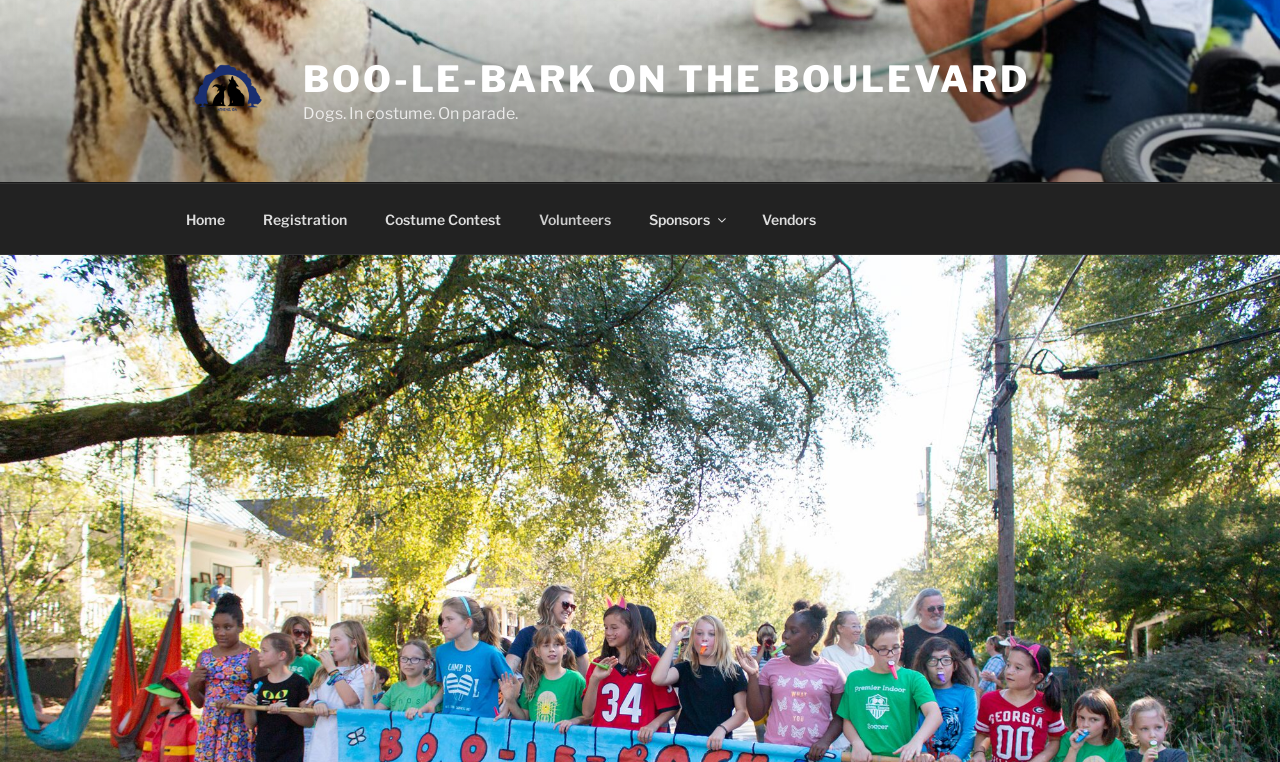Please predict the bounding box coordinates of the element's region where a click is necessary to complete the following instruction: "Go to the home page". The coordinates should be represented by four float numbers between 0 and 1, i.e., [left, top, right, bottom].

[0.131, 0.255, 0.189, 0.32]